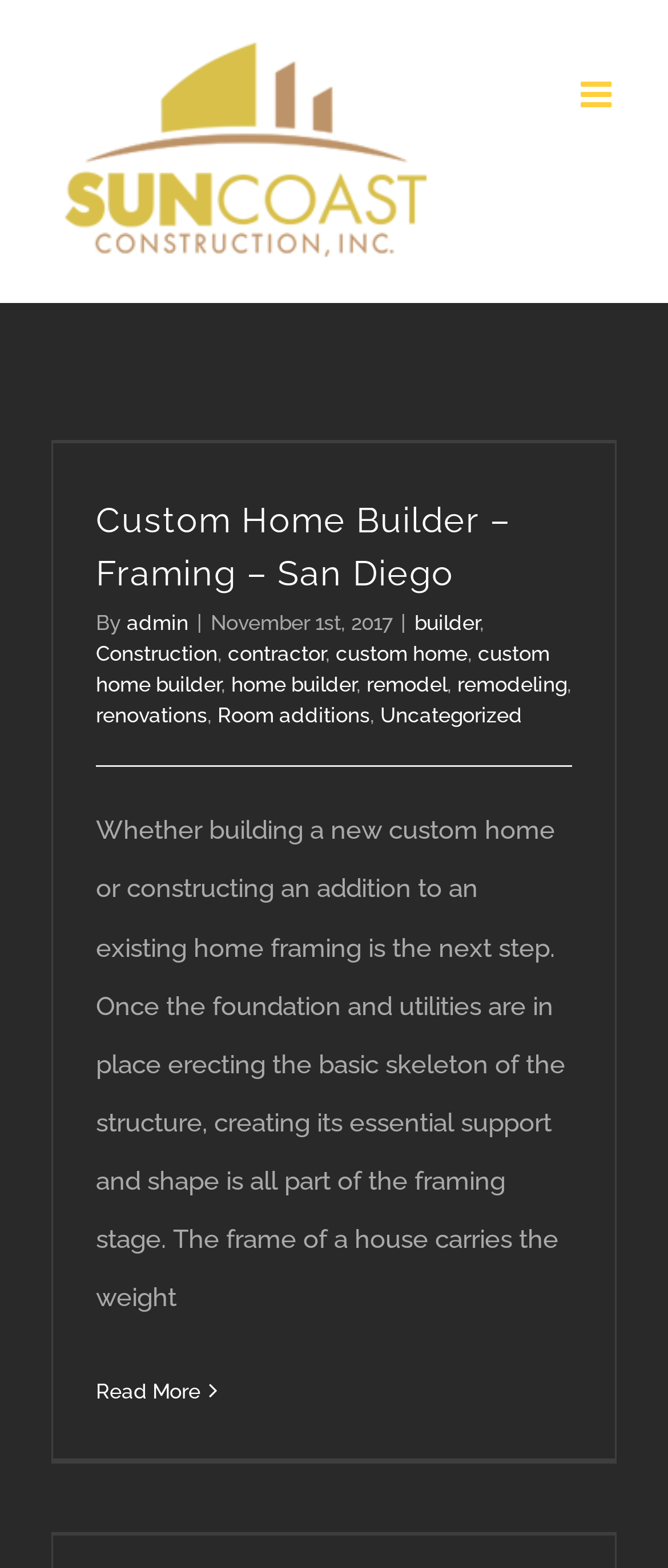Find the bounding box coordinates of the element to click in order to complete the given instruction: "Visit the link to admin."

[0.19, 0.39, 0.282, 0.405]